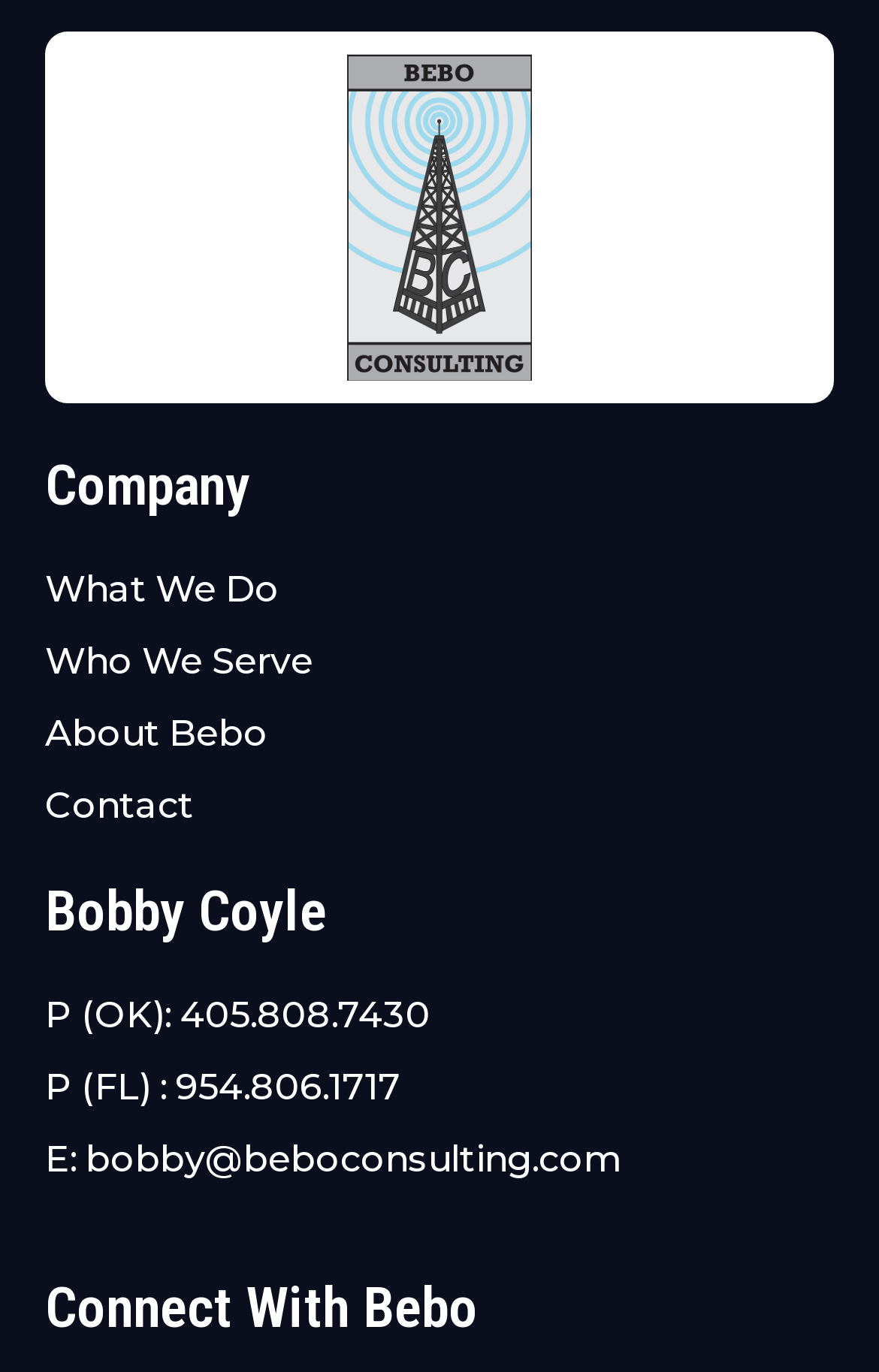How many phone numbers are listed for Bobby Coyle?
Please describe in detail the information shown in the image to answer the question.

Bobby Coyle's contact information is listed under the heading 'Bobby Coyle', which includes two phone numbers, one labeled 'P (OK): 405.808.7430' and another labeled 'P (FL) : 954.806.1717'.